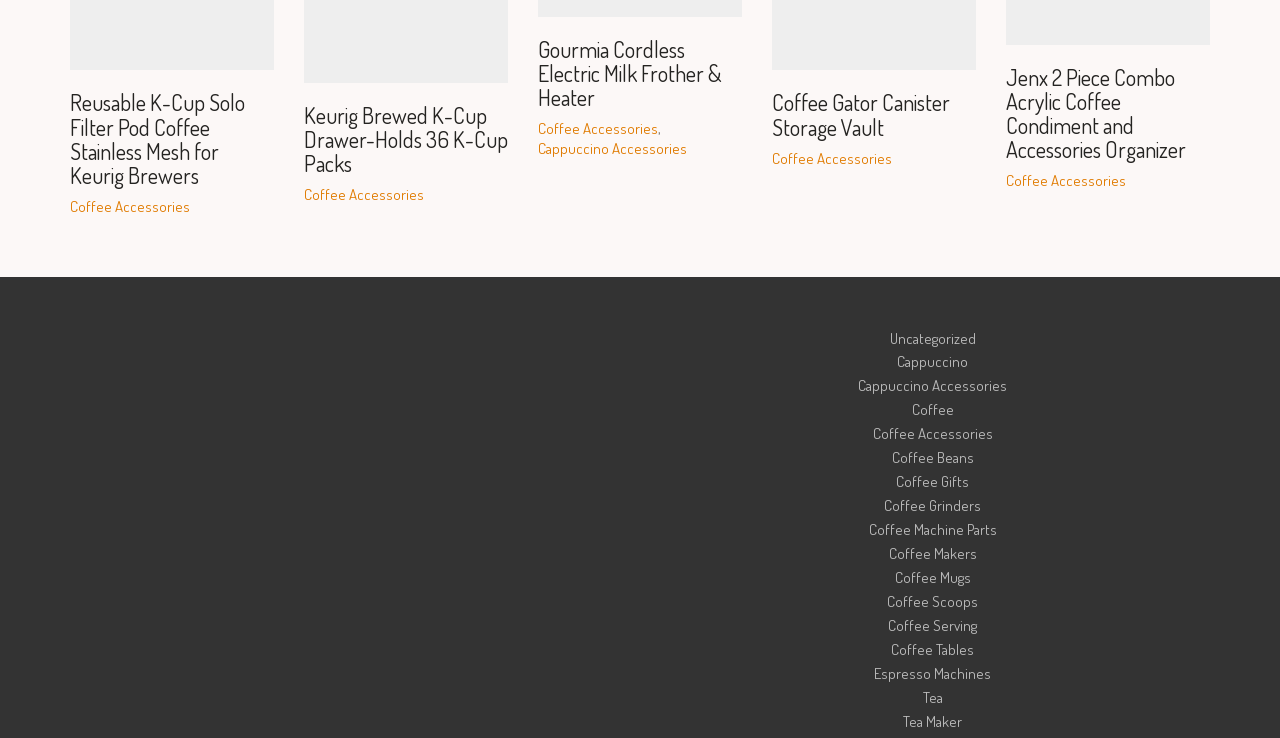From the given element description: "Water and Coffee Preparing", find the bounding box for the UI element. Provide the coordinates as four float numbers between 0 and 1, in the order [left, top, right, bottom].

[0.664, 0.959, 0.793, 0.986]